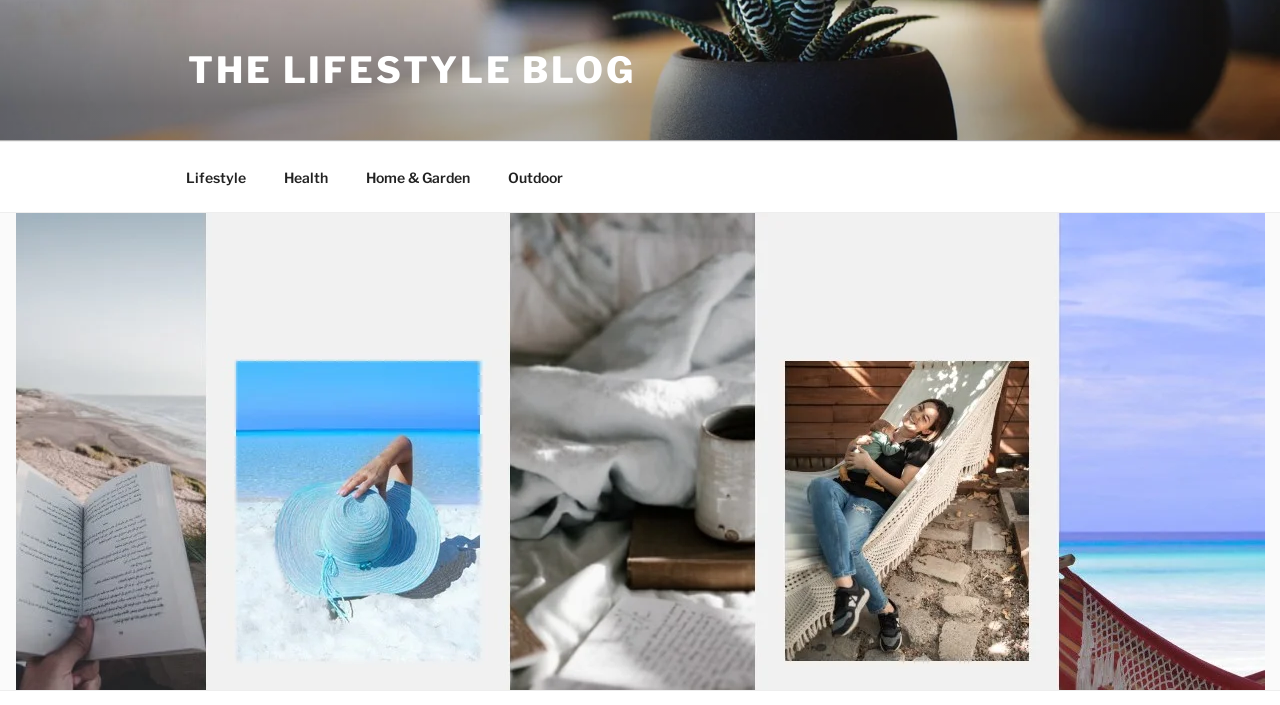Predict the bounding box of the UI element based on this description: "title="Bathroom decor"".

None